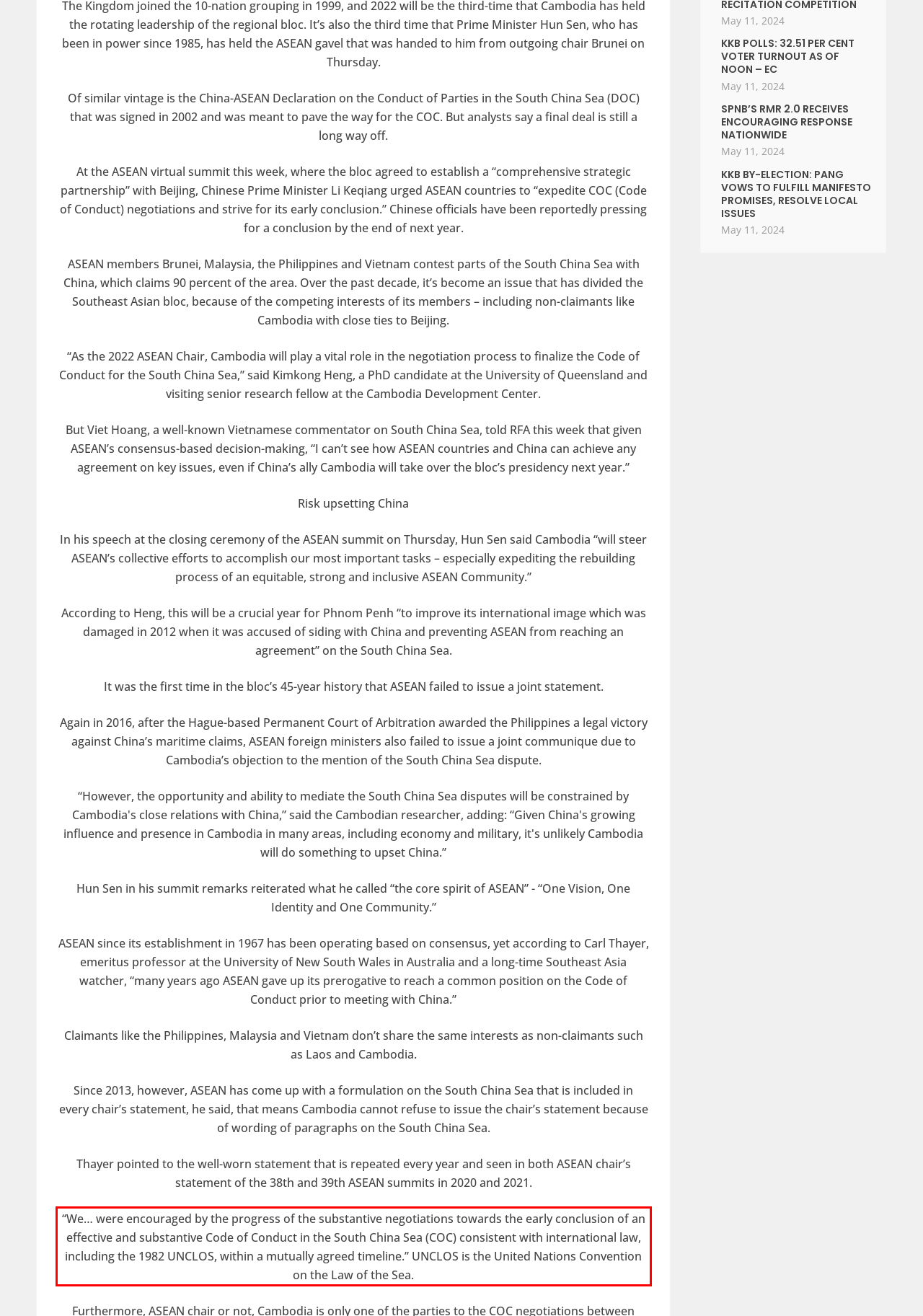Please identify the text within the red rectangular bounding box in the provided webpage screenshot.

“We… were encouraged by the progress of the substantive negotiations towards the early conclusion of an effective and substantive Code of Conduct in the South China Sea (COC) consistent with international law, including the 1982 UNCLOS, within a mutually agreed timeline.” UNCLOS is the United Nations Convention on the Law of the Sea.